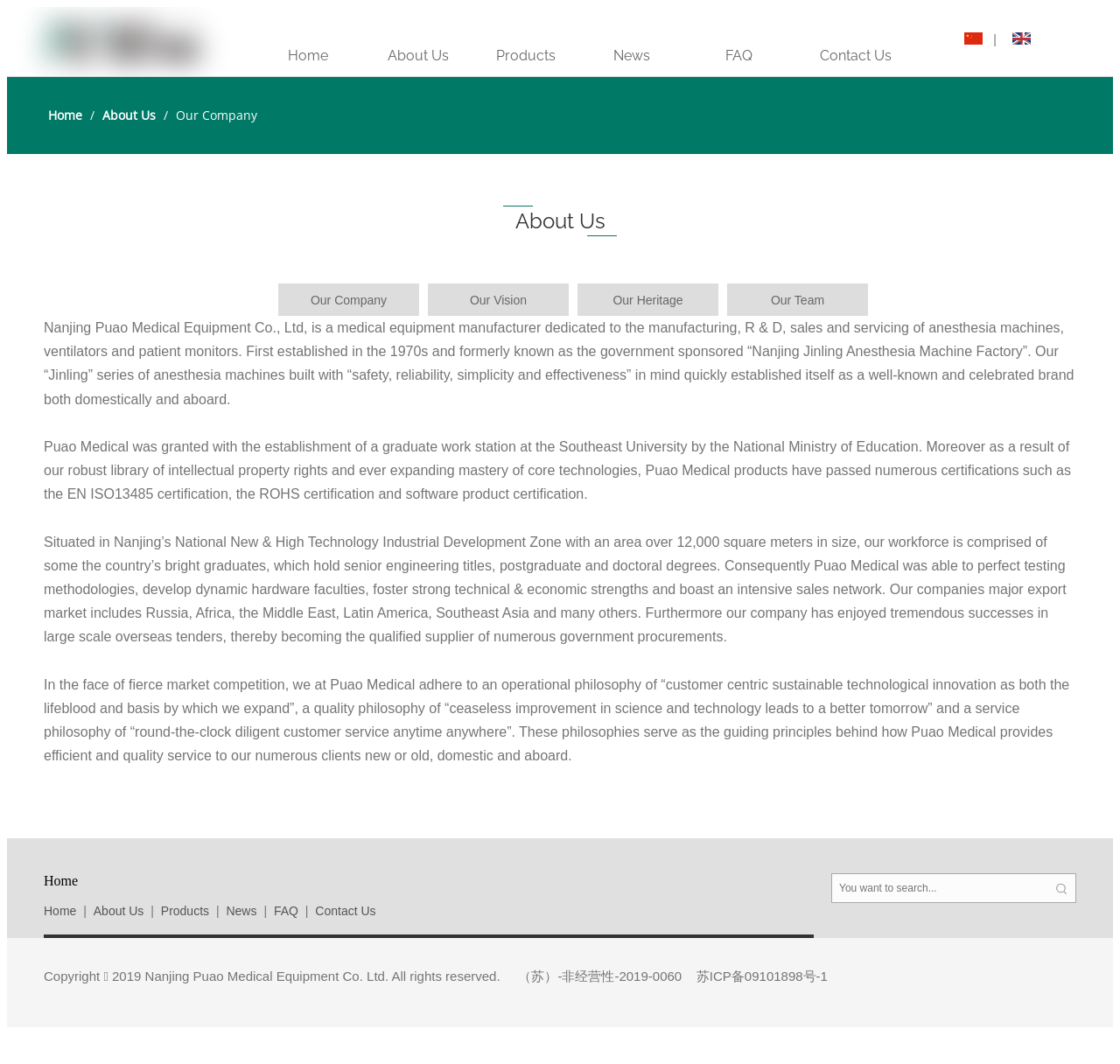Provide the bounding box coordinates of the HTML element described by the text: "Our Team". The coordinates should be in the format [left, top, right, bottom] with values between 0 and 1.

[0.649, 0.266, 0.775, 0.299]